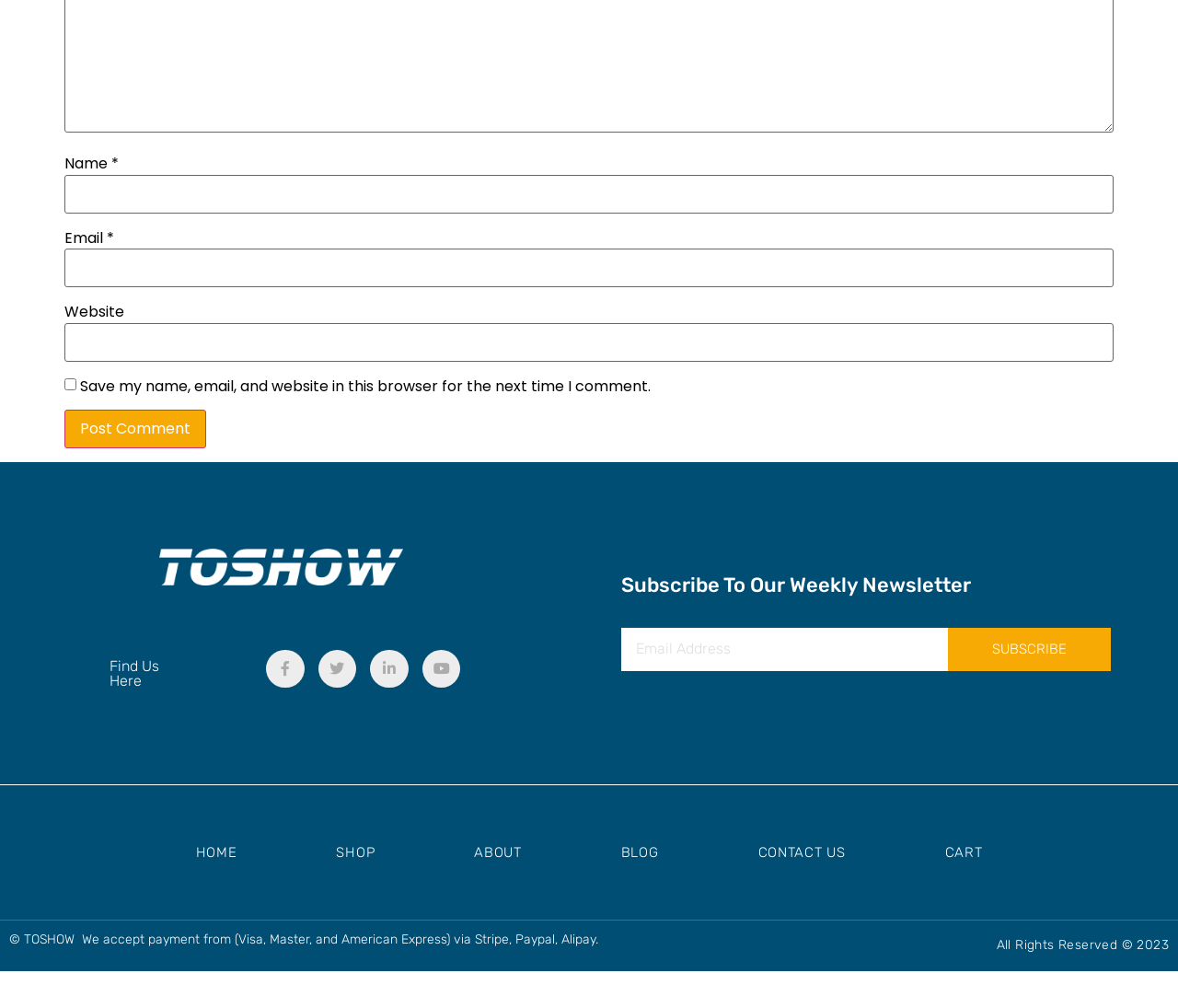Identify the bounding box for the UI element described as: "parent_node: Name * name="author"". Ensure the coordinates are four float numbers between 0 and 1, formatted as [left, top, right, bottom].

[0.055, 0.173, 0.945, 0.212]